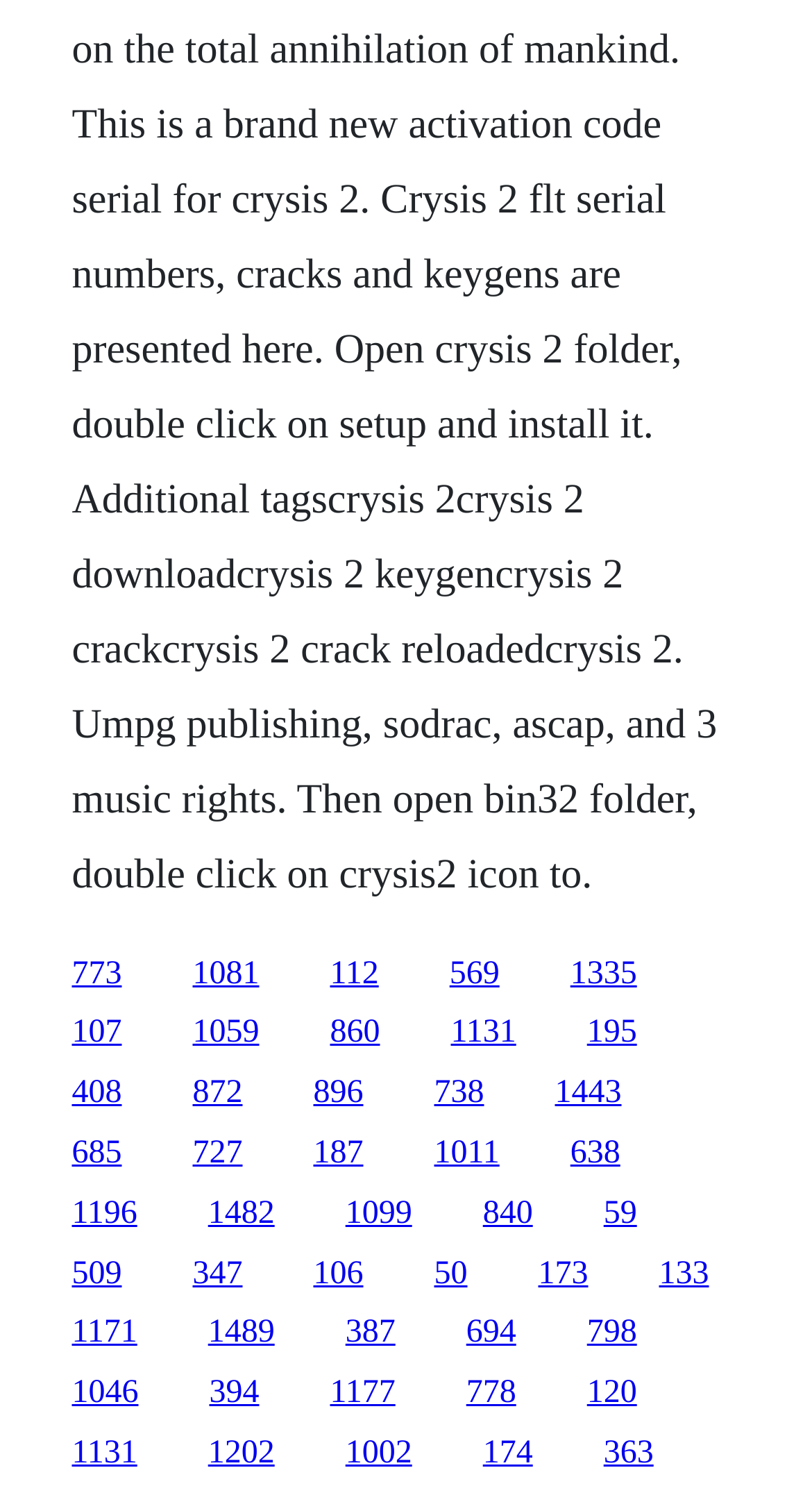Identify the bounding box coordinates of the element to click to follow this instruction: 'visit Mr. Storage homepage'. Ensure the coordinates are four float values between 0 and 1, provided as [left, top, right, bottom].

None